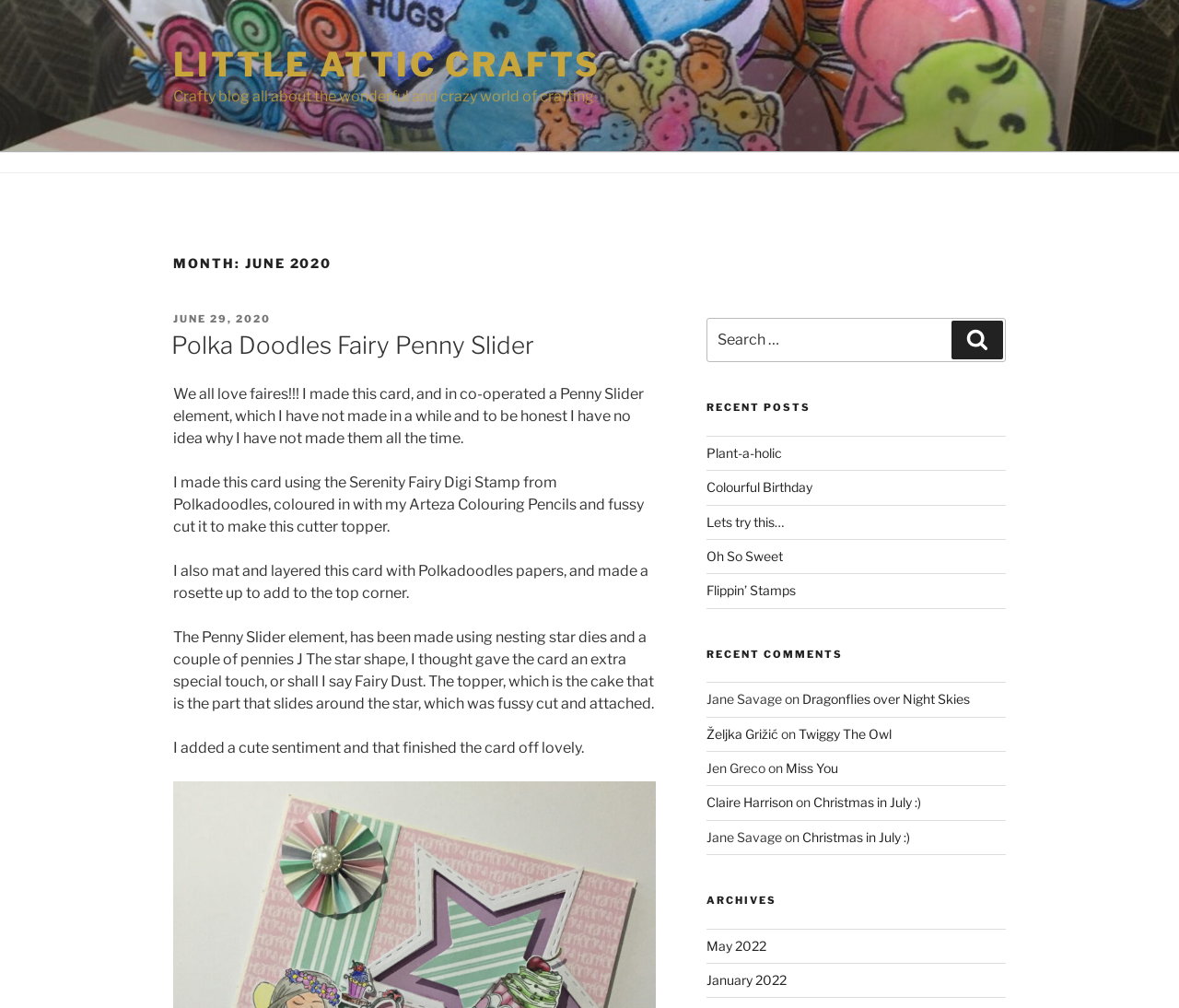Locate the bounding box coordinates of the element you need to click to accomplish the task described by this instruction: "Check the 'RECENT POSTS' section".

[0.599, 0.398, 0.853, 0.412]